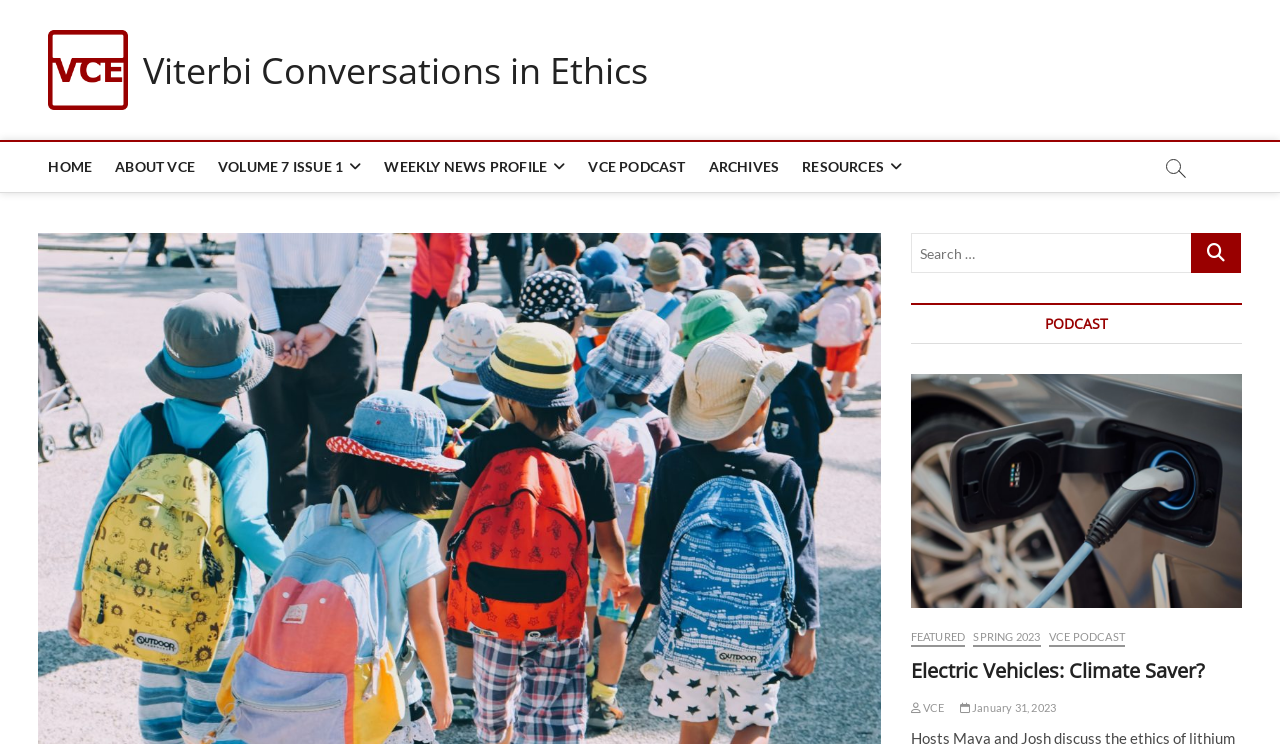With reference to the image, please provide a detailed answer to the following question: What is the topic of the featured podcast?

I looked at the 'FEATURED' section and found a link with the text 'Electric Vehicles: Climate Saver?' which is the topic of the featured podcast.